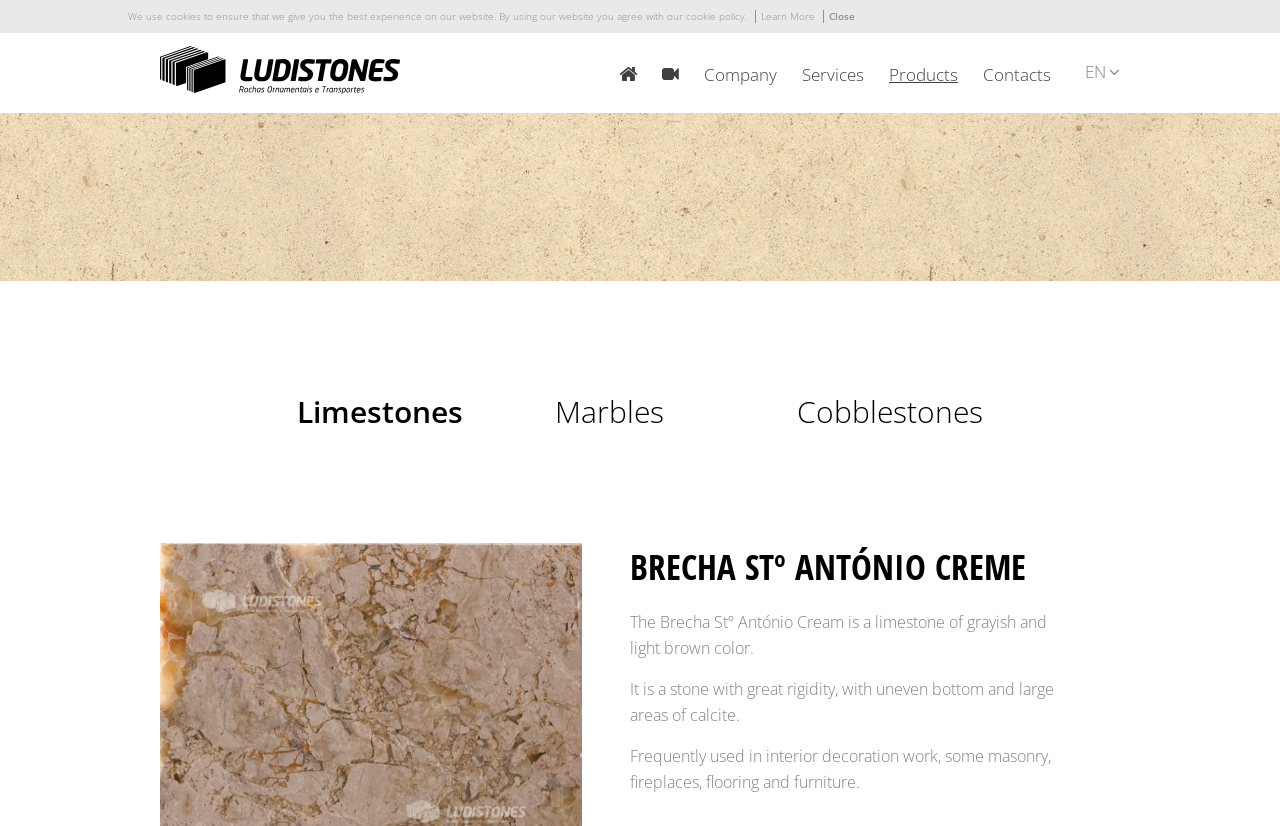What type of stone is Brecha Stº António Creme?
From the image, provide a succinct answer in one word or a short phrase.

Limestone